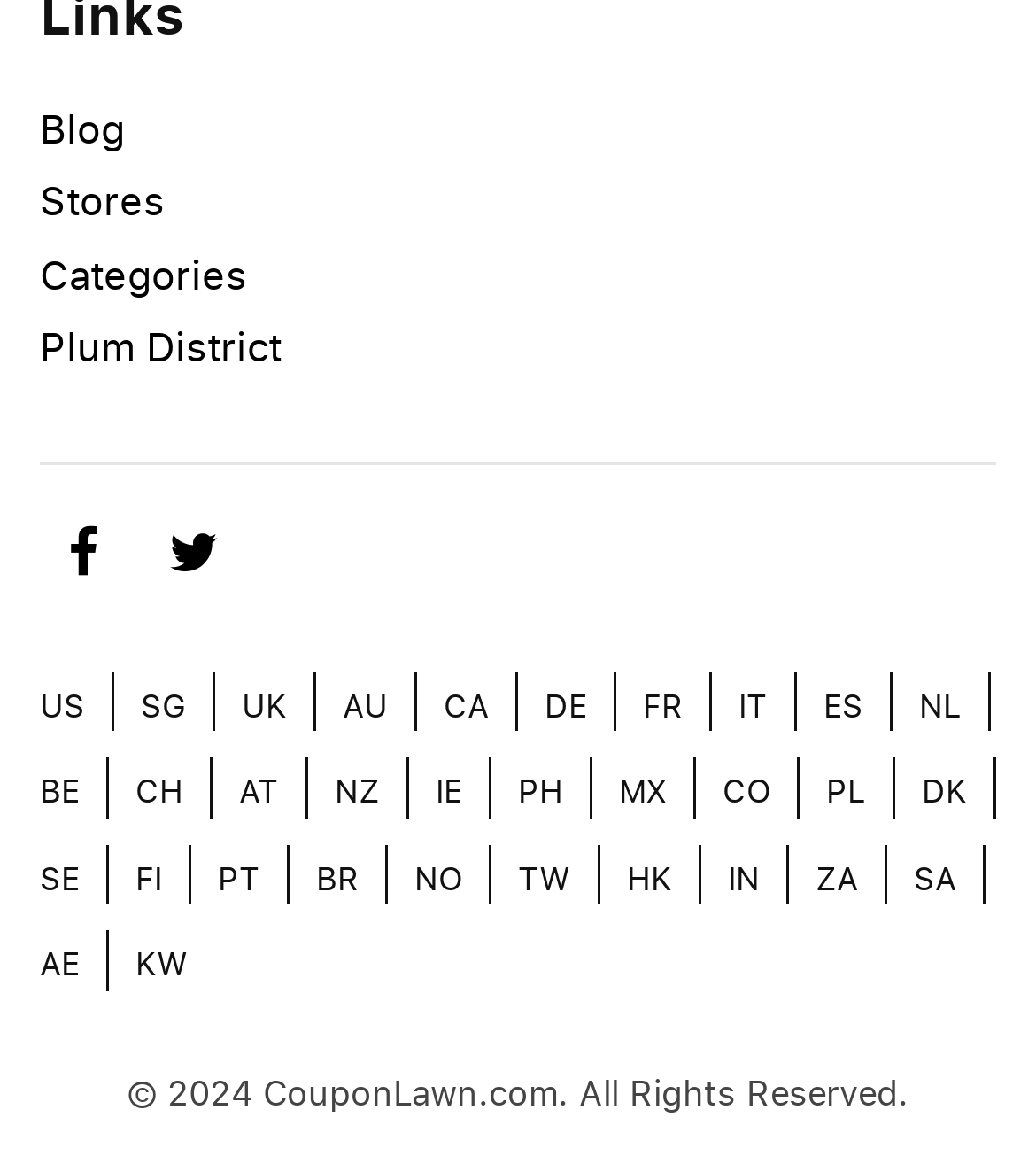Use a single word or phrase to respond to the question:
How many country links are there?

27